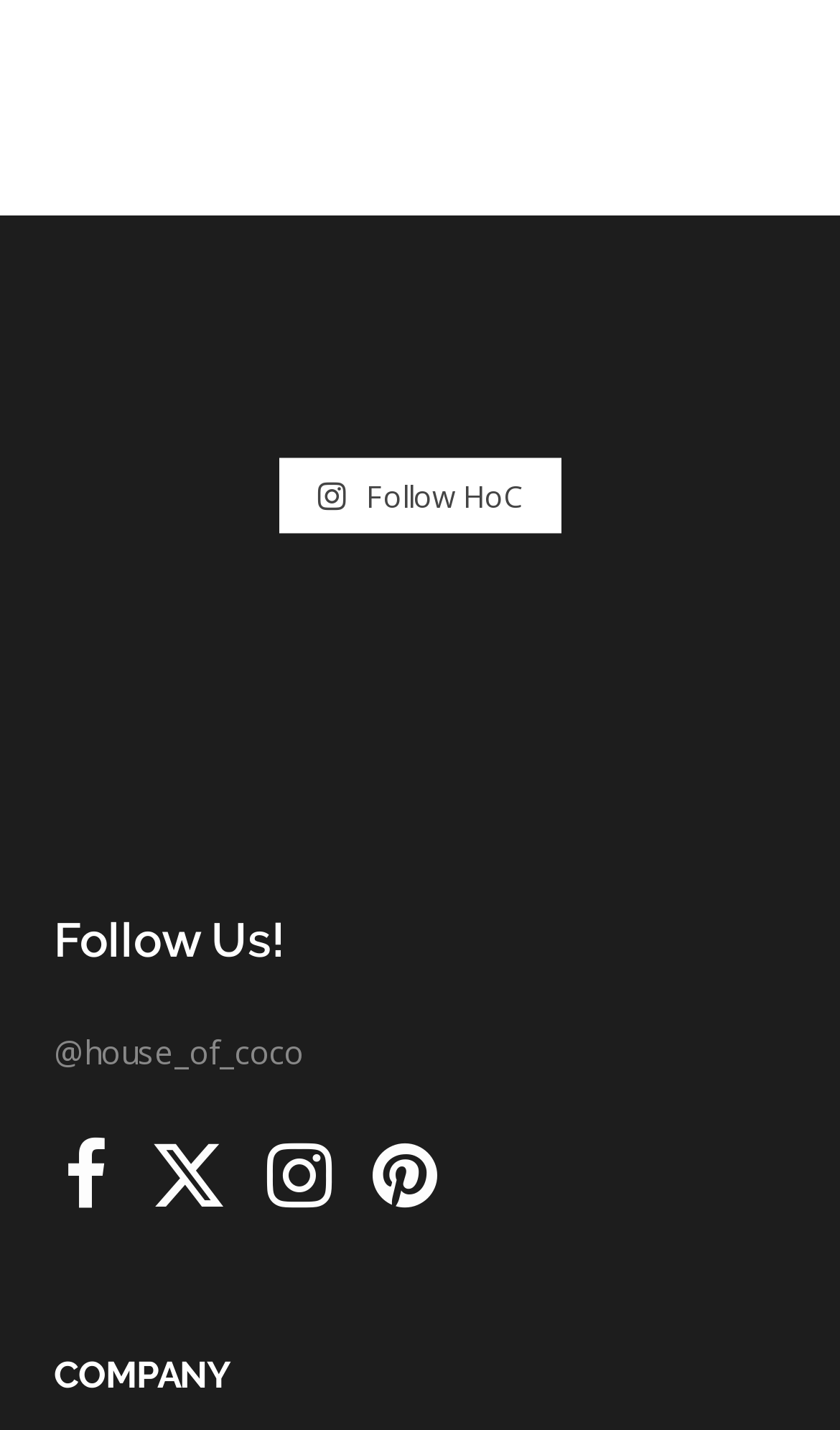What is the name of the hotel featured in the third link? Refer to the image and provide a one-word or short phrase answer.

Amano Covent Garden